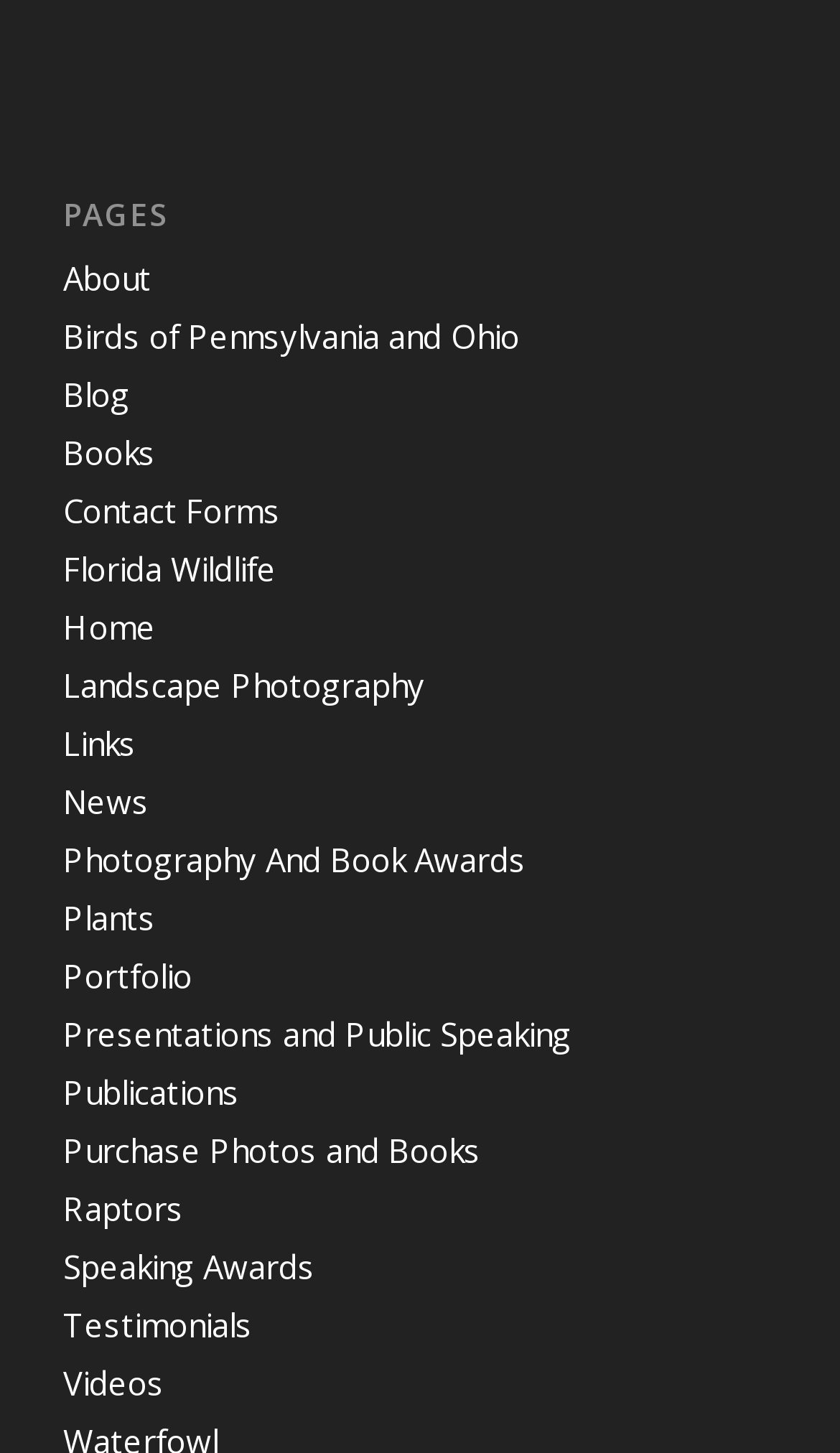Locate the bounding box coordinates of the element that should be clicked to fulfill the instruction: "Contact us".

None